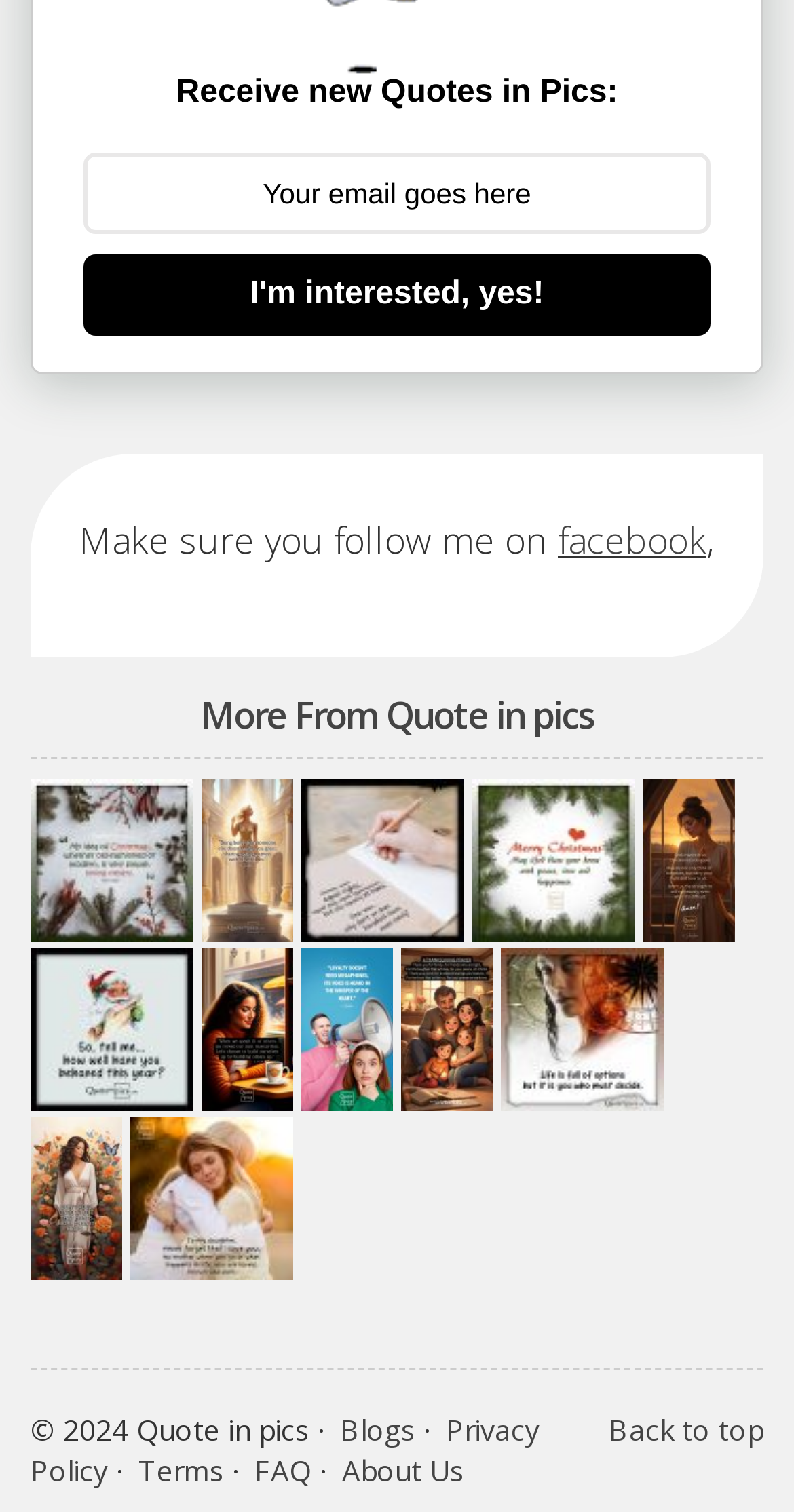Provide the bounding box coordinates of the section that needs to be clicked to accomplish the following instruction: "View the 'Nova Atom SC18 Reversed Phase HPLC C18 Chromatography Column With Wide PH Range 1~11' product."

None